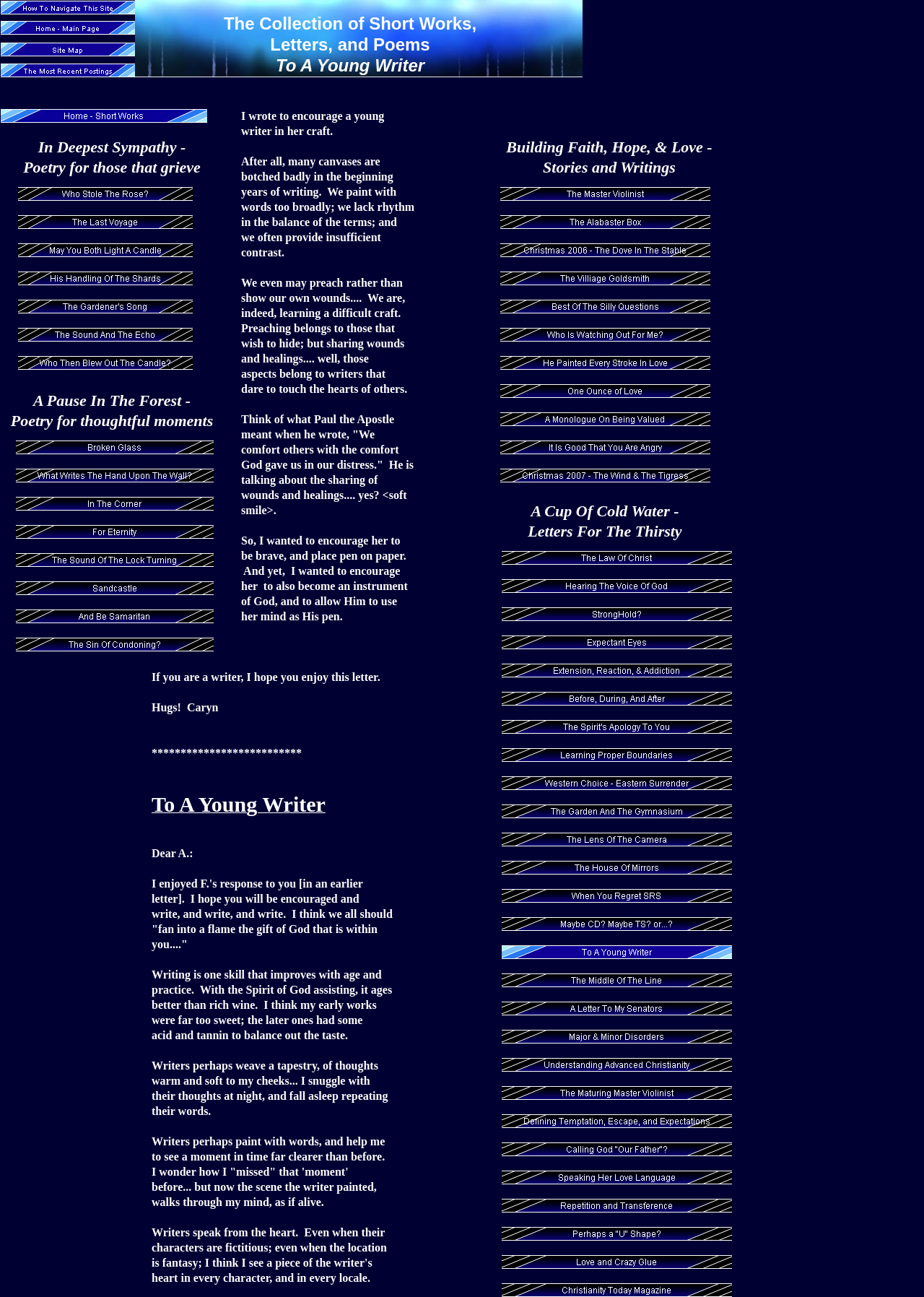Locate the bounding box coordinates of the clickable area to execute the instruction: "Click the link to The Collection of Short Works, Letters, and Poems". Provide the coordinates as four float numbers between 0 and 1, represented as [left, top, right, bottom].

[0.184, 0.01, 0.574, 0.059]